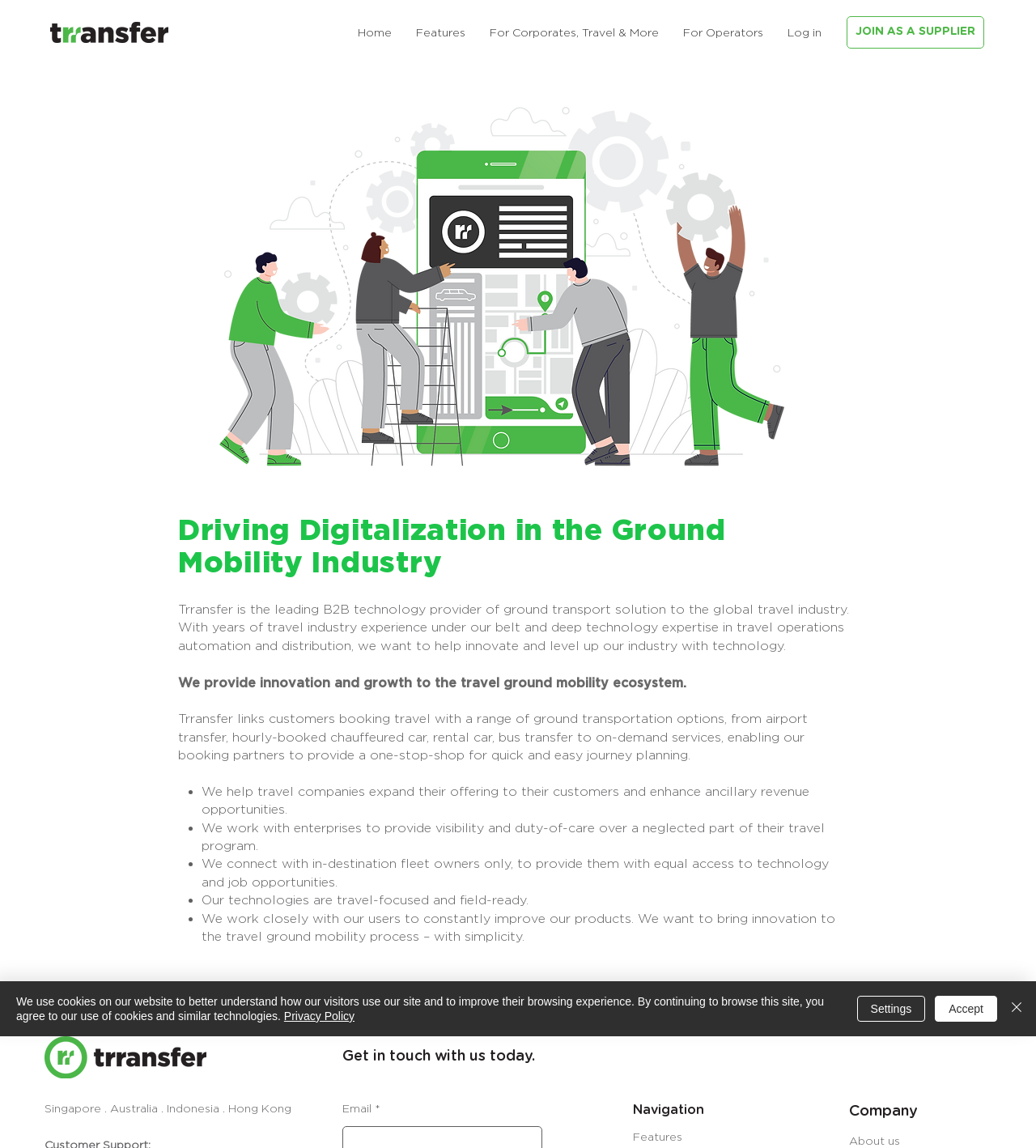Where are Trransfer's offices located?
Answer the question with as much detail as possible.

The locations of Trransfer's offices are mentioned at the bottom of the webpage, which includes Singapore, Australia, Indonesia, and Hong Kong.